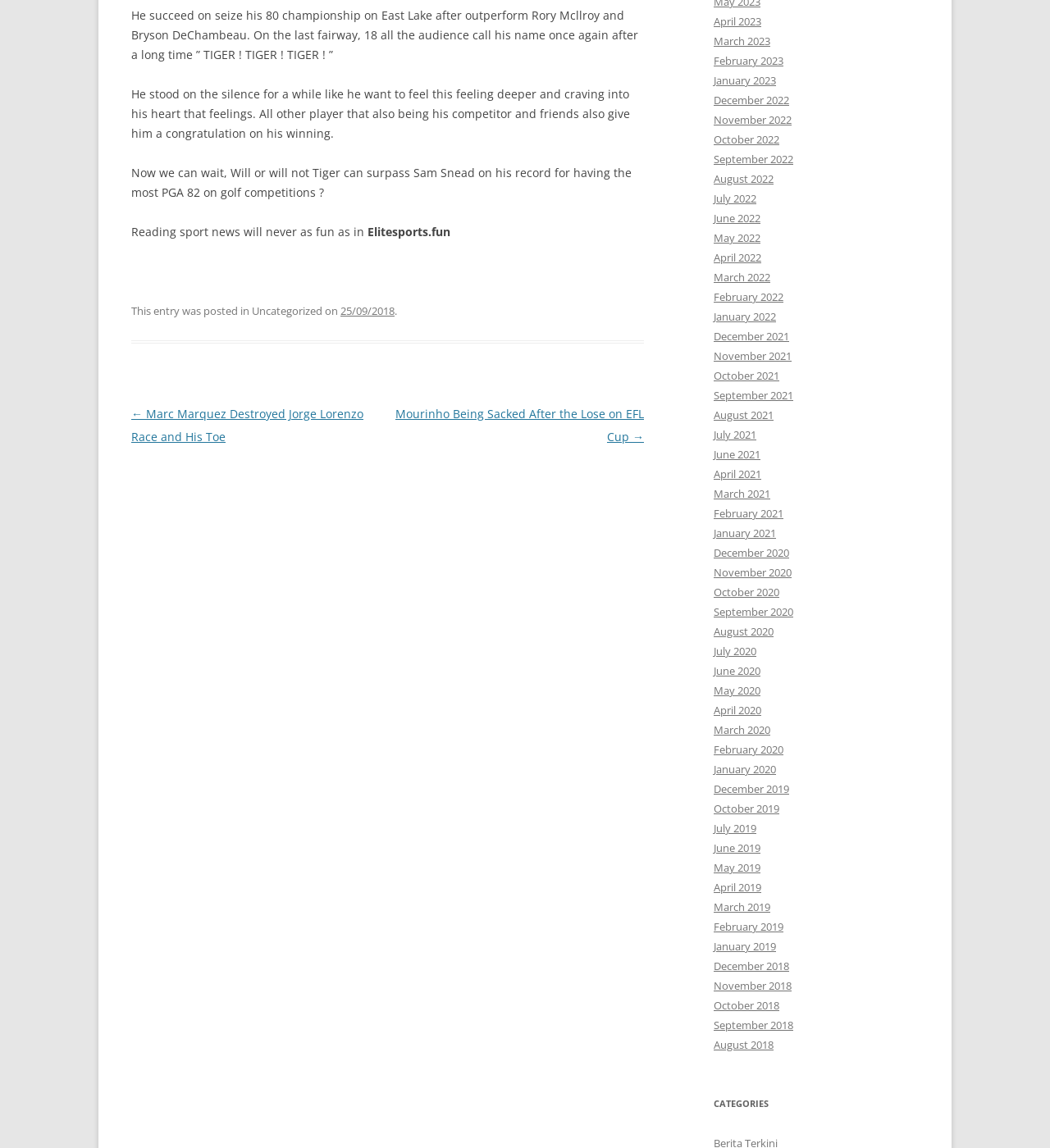Provide the bounding box coordinates for the area that should be clicked to complete the instruction: "Read the latest sports news".

[0.125, 0.007, 0.608, 0.055]